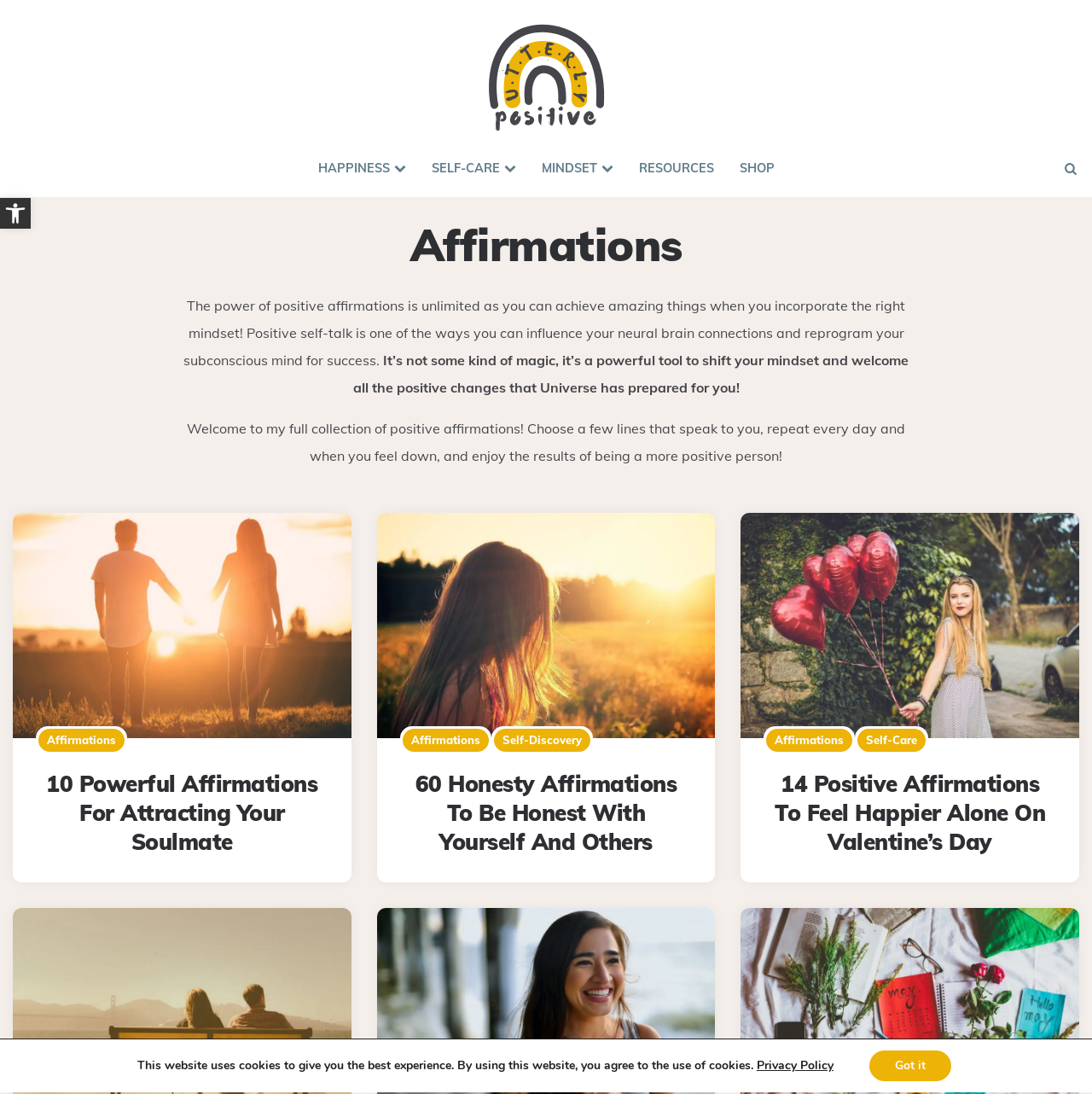Respond to the question below with a single word or phrase: What is the topic of the first affirmation?

love affirmations